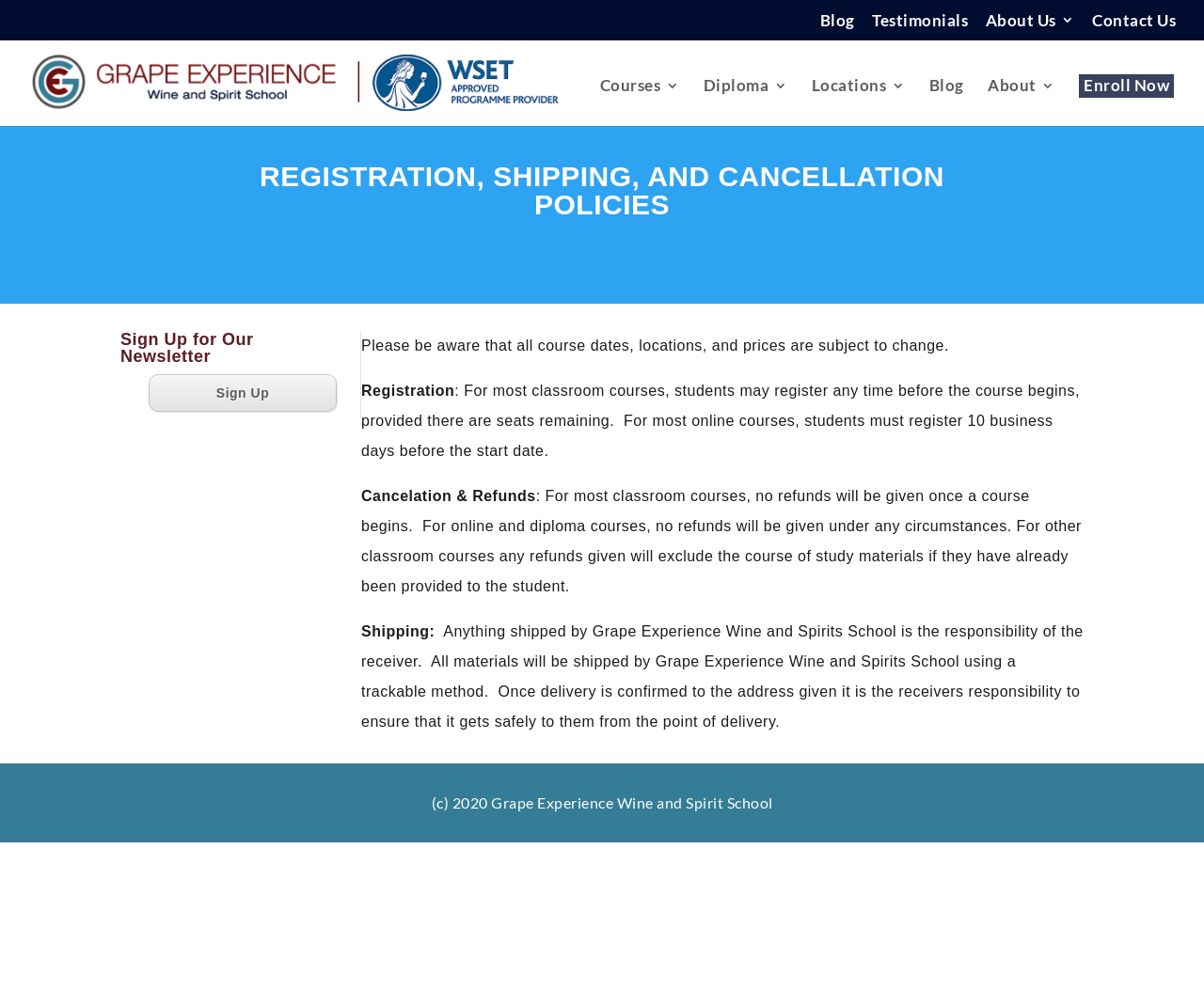Offer a meticulous description of the webpage's structure and content.

The webpage is about the registration policies of Grape Experience Wine and Spirits School. At the top, there are five links: "Blog", "Testimonials", "About Us 3", "Contact Us", and "Grape Experience" with a corresponding image. Below these links, there are three static text elements: "Courses", "Diploma", and "Locations". 

Further down, there are three more links: "Blog", "About 3", and "Enroll Now". The main content of the page is an article that contains several sections. The first section has a heading "REGISTRATION, SHIPPING, AND CANCELLATION POLICIES" and provides information about registration, cancellation, and refunds for courses. 

Below this section, there is a heading "Sign Up for Our Newsletter" with a link to "Sign Up". The next section provides general information about registration, including a note that course dates, locations, and prices are subject to change. 

The following sections provide detailed information about registration, cancellation, and refunds for different types of courses, as well as shipping policies. At the bottom of the page, there is a copyright notice "(c) 2020 Grape Experience Wine and Spirit School".